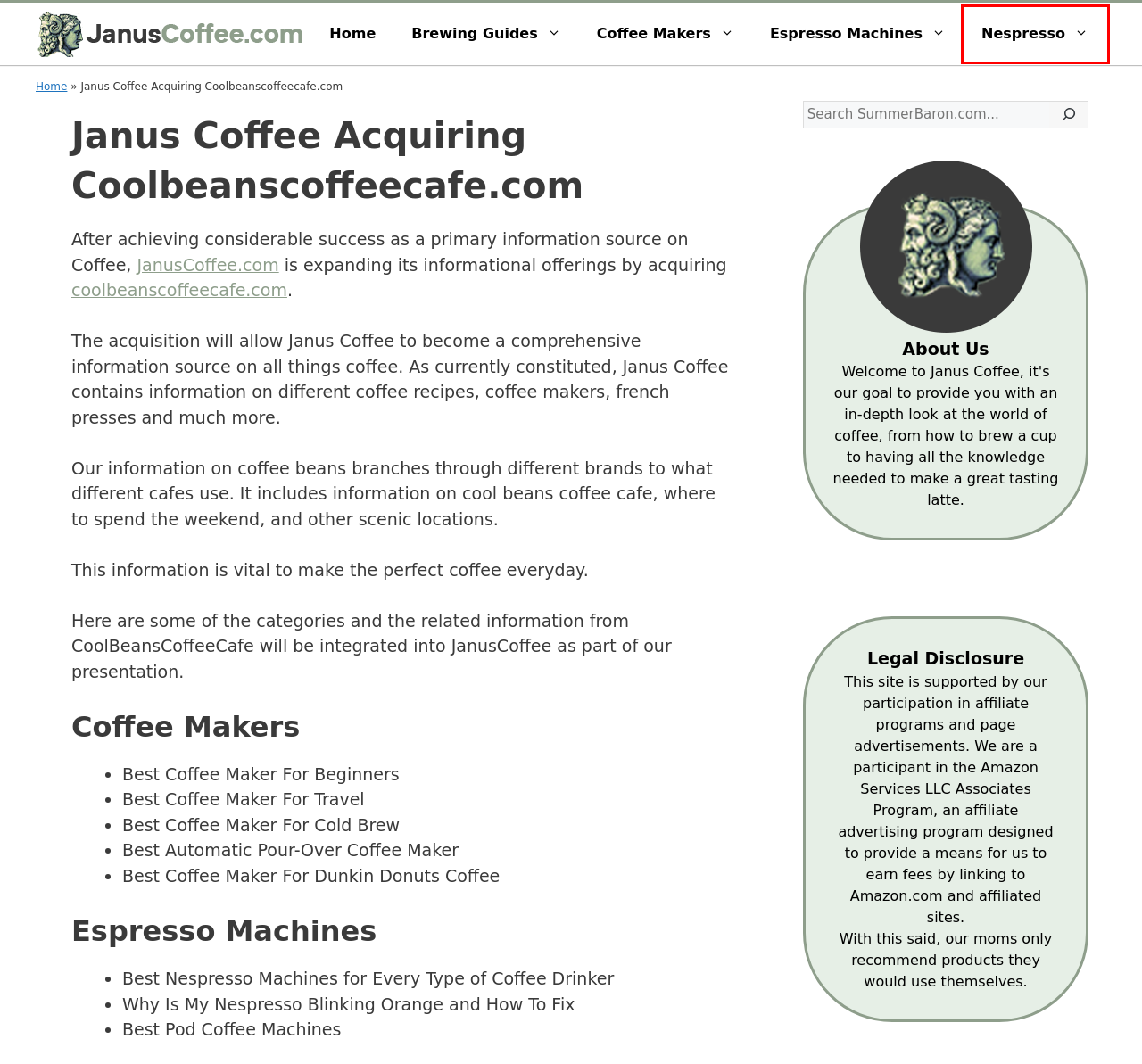You are given a screenshot of a webpage with a red rectangle bounding box around an element. Choose the best webpage description that matches the page after clicking the element in the bounding box. Here are the candidates:
A. The 7 Best Coffee Maker For Travel - Janus Coffee
B. The Best Coffee Maker for Cold Brew - Janus Coffee
C. Brewing Guides - Janus Coffee
D. Coffee Makers - Janus Coffee
E. Brands - Janus Coffee
F. Home - Janus Coffee
G. Nespresso - Janus Coffee
H. Espresso Machines - Janus Coffee

G